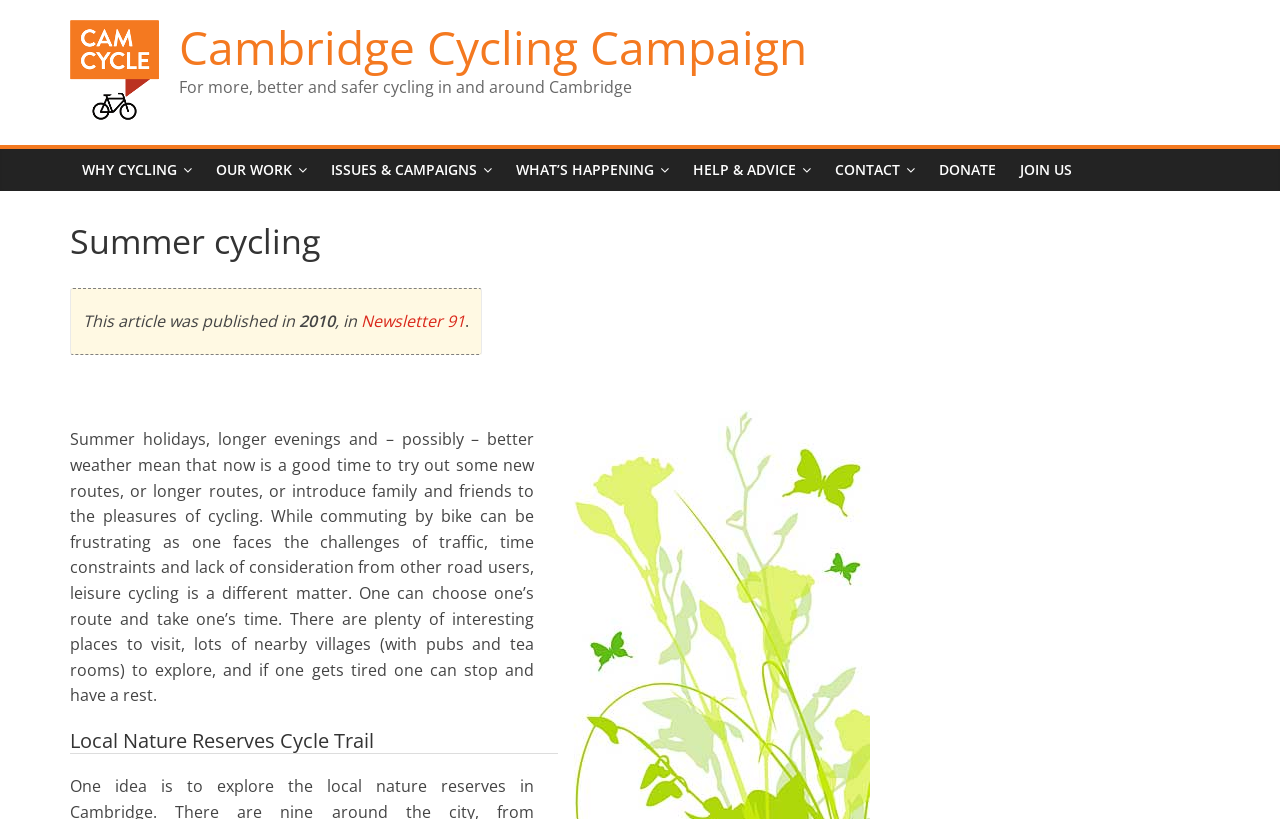What is the name of the organization?
Answer with a single word or phrase, using the screenshot for reference.

Cambridge Cycling Campaign